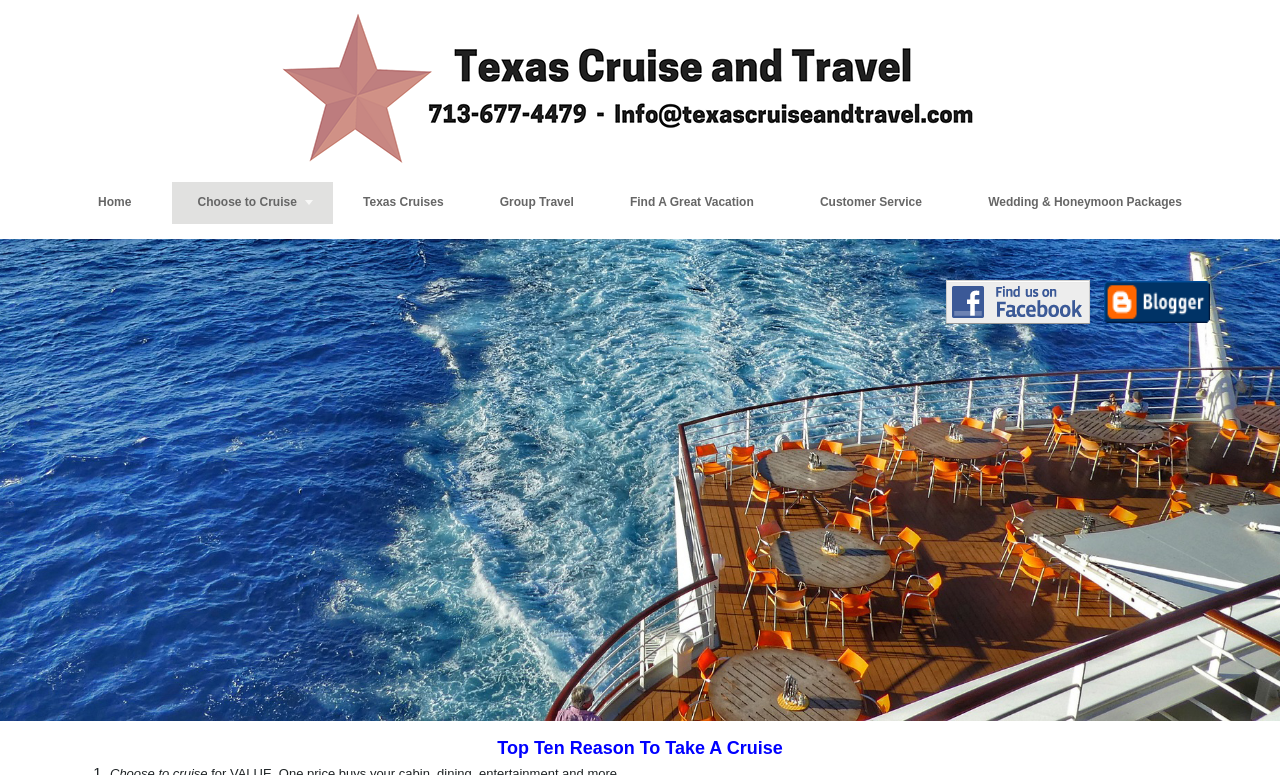Please mark the clickable region by giving the bounding box coordinates needed to complete this instruction: "contact customer service".

[0.62, 0.235, 0.741, 0.289]